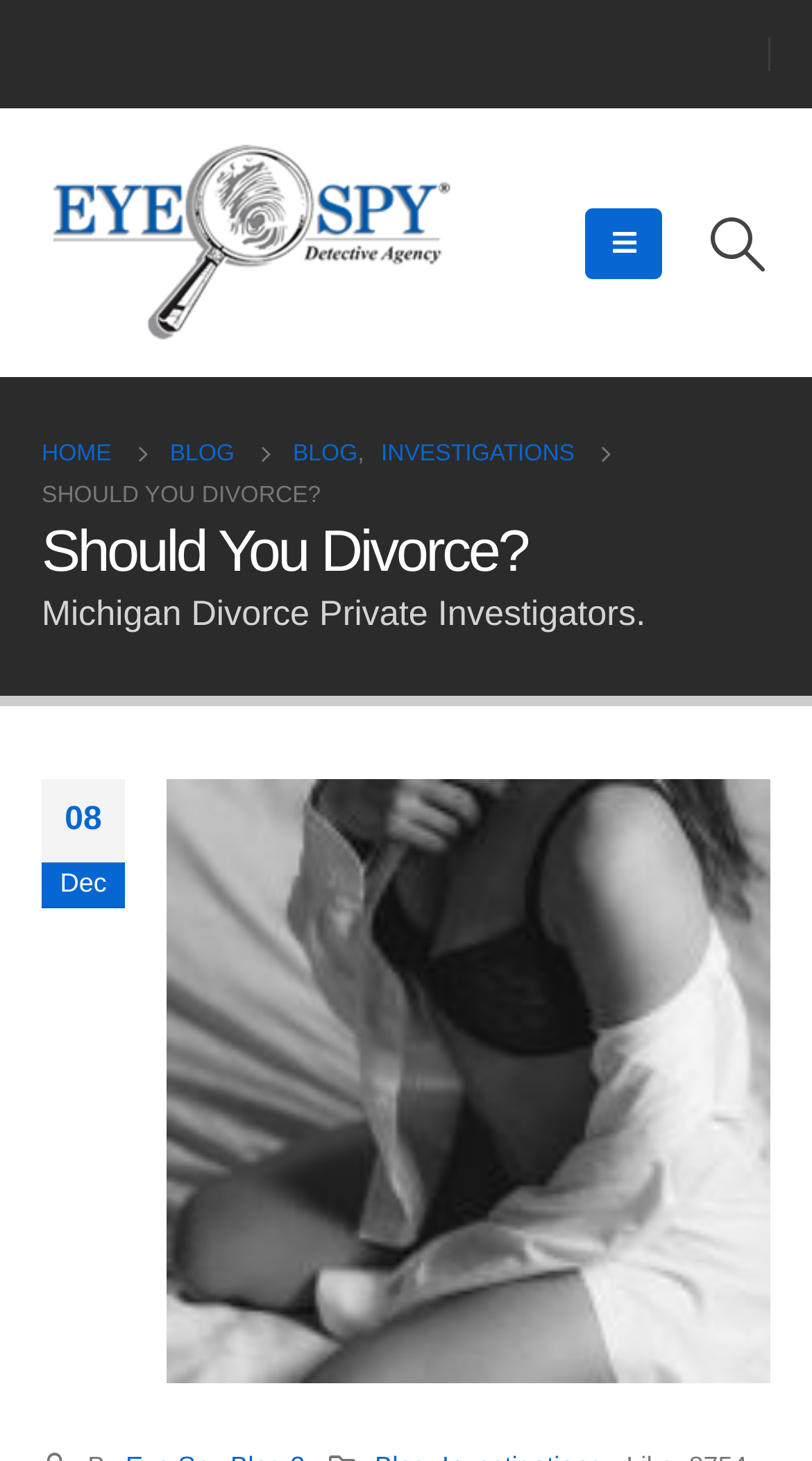Provide a brief response to the question below using a single word or phrase: 
What is the topic of the webpage?

Divorce investigations